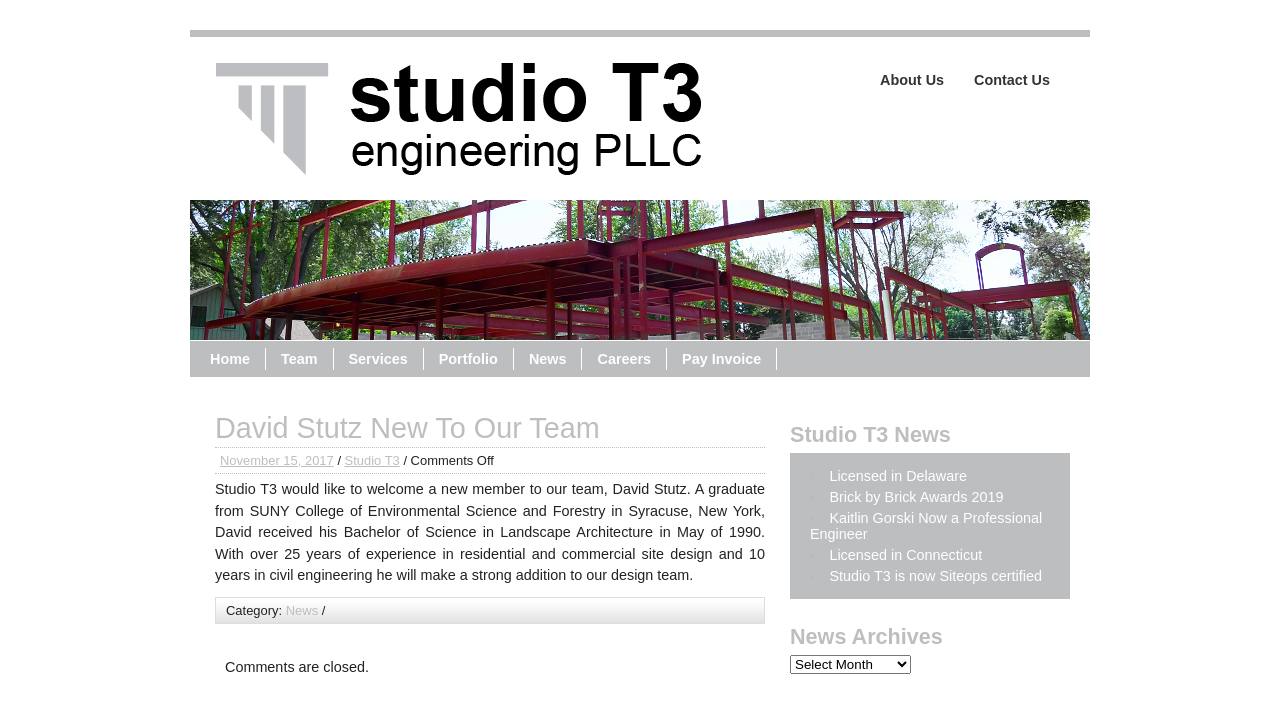Identify the bounding box coordinates for the element you need to click to achieve the following task: "Read the 'News' article". Provide the bounding box coordinates as four float numbers between 0 and 1, in the form [left, top, right, bottom].

[0.401, 0.491, 0.455, 0.522]